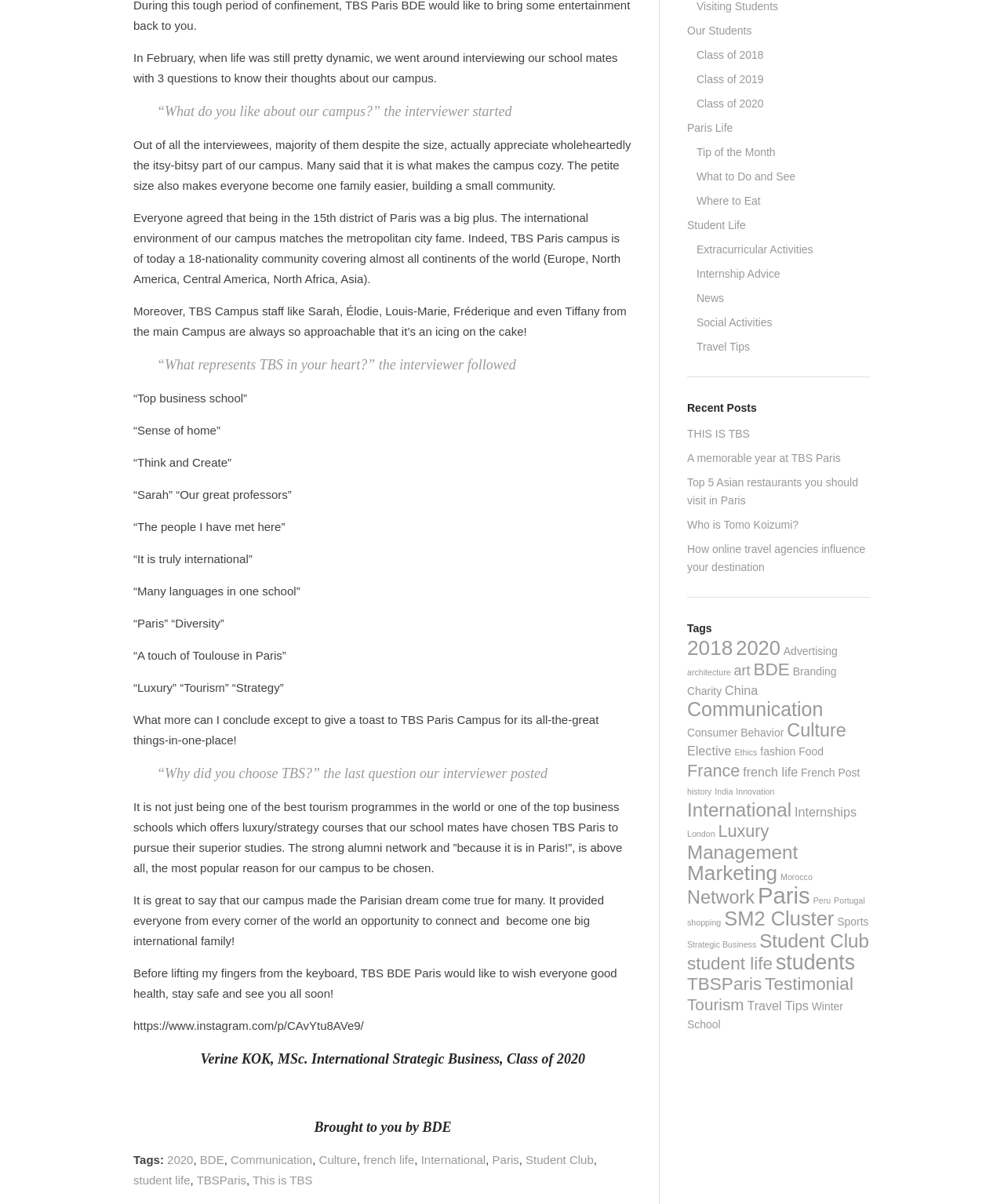What is the theme of the last question asked to students?
Using the picture, provide a one-word or short phrase answer.

Why did you choose TBS?